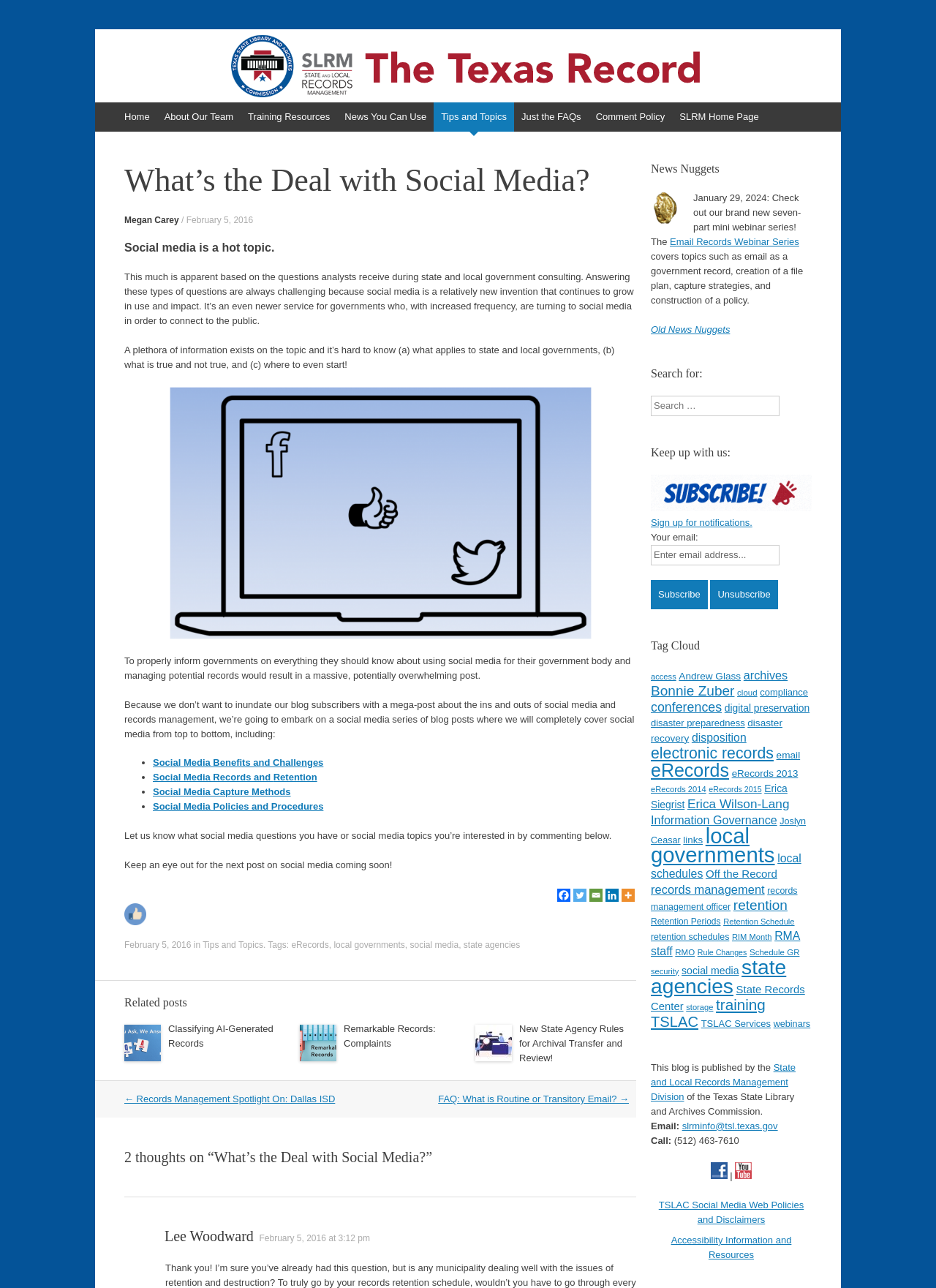Please determine the bounding box coordinates of the section I need to click to accomplish this instruction: "Read the article 'What’s the Deal with Social Media?'".

[0.133, 0.125, 0.68, 0.156]